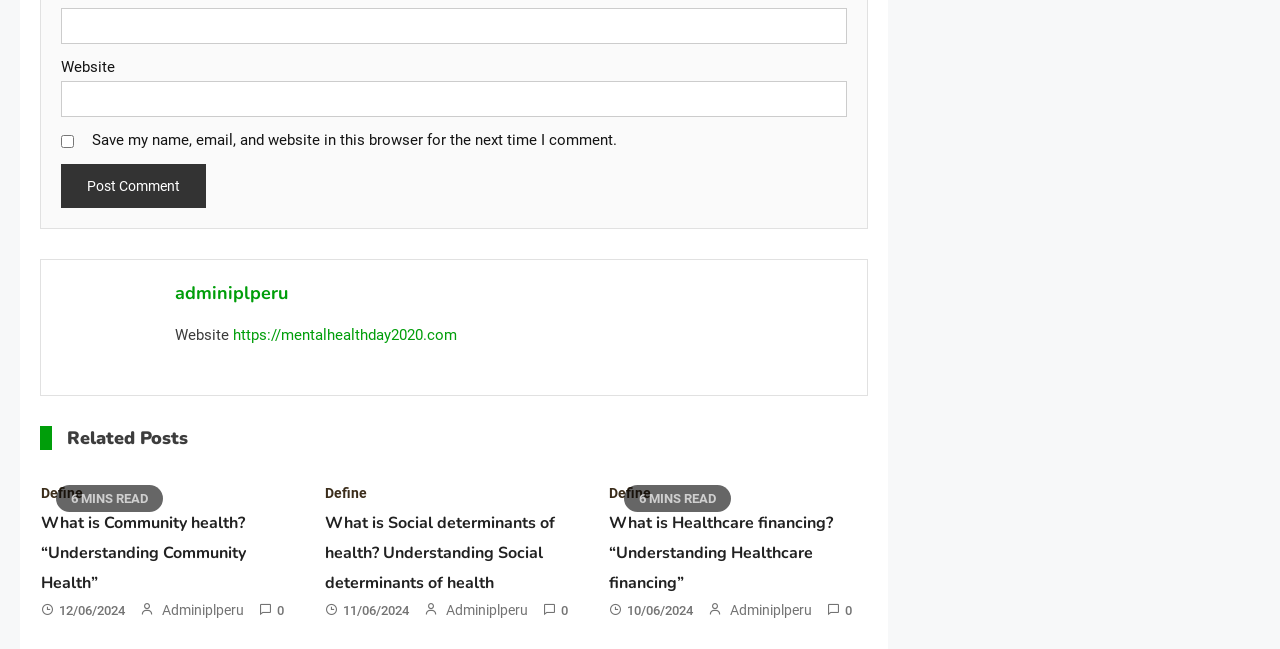Find the bounding box coordinates of the area that needs to be clicked in order to achieve the following instruction: "go to ABOUT page". The coordinates should be specified as four float numbers between 0 and 1, i.e., [left, top, right, bottom].

None